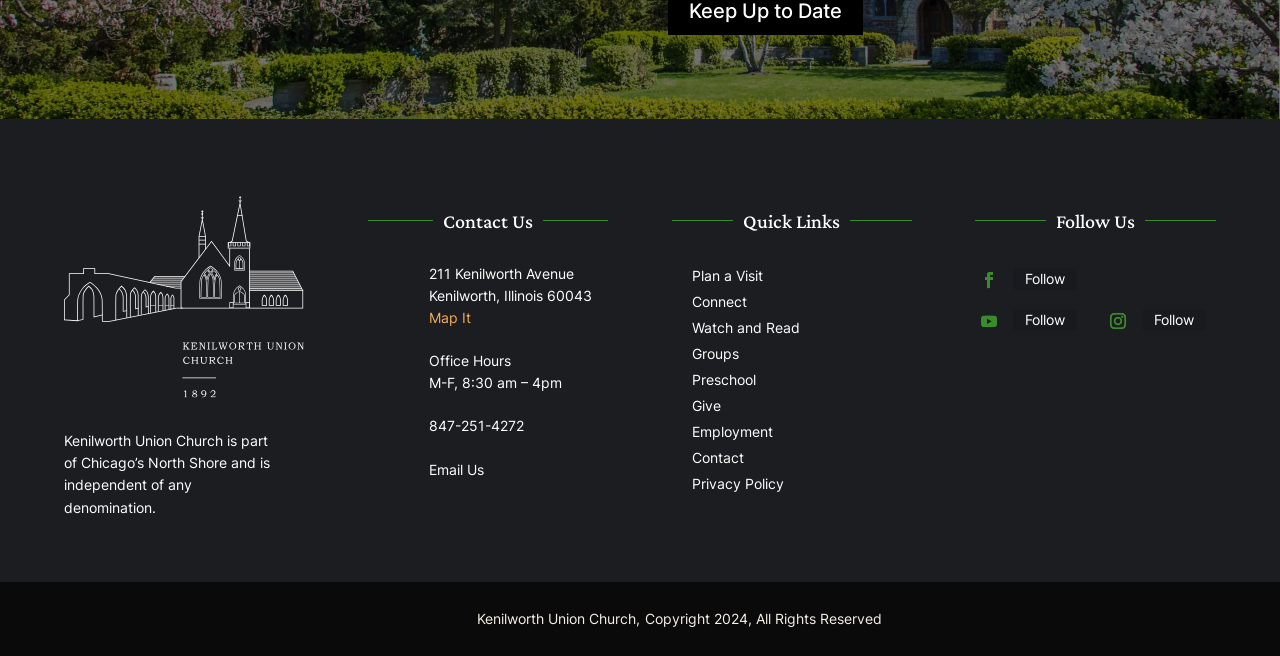Locate the bounding box coordinates of the clickable element to fulfill the following instruction: "Click the 'Contact Us' heading". Provide the coordinates as four float numbers between 0 and 1 in the format [left, top, right, bottom].

[0.346, 0.322, 0.416, 0.352]